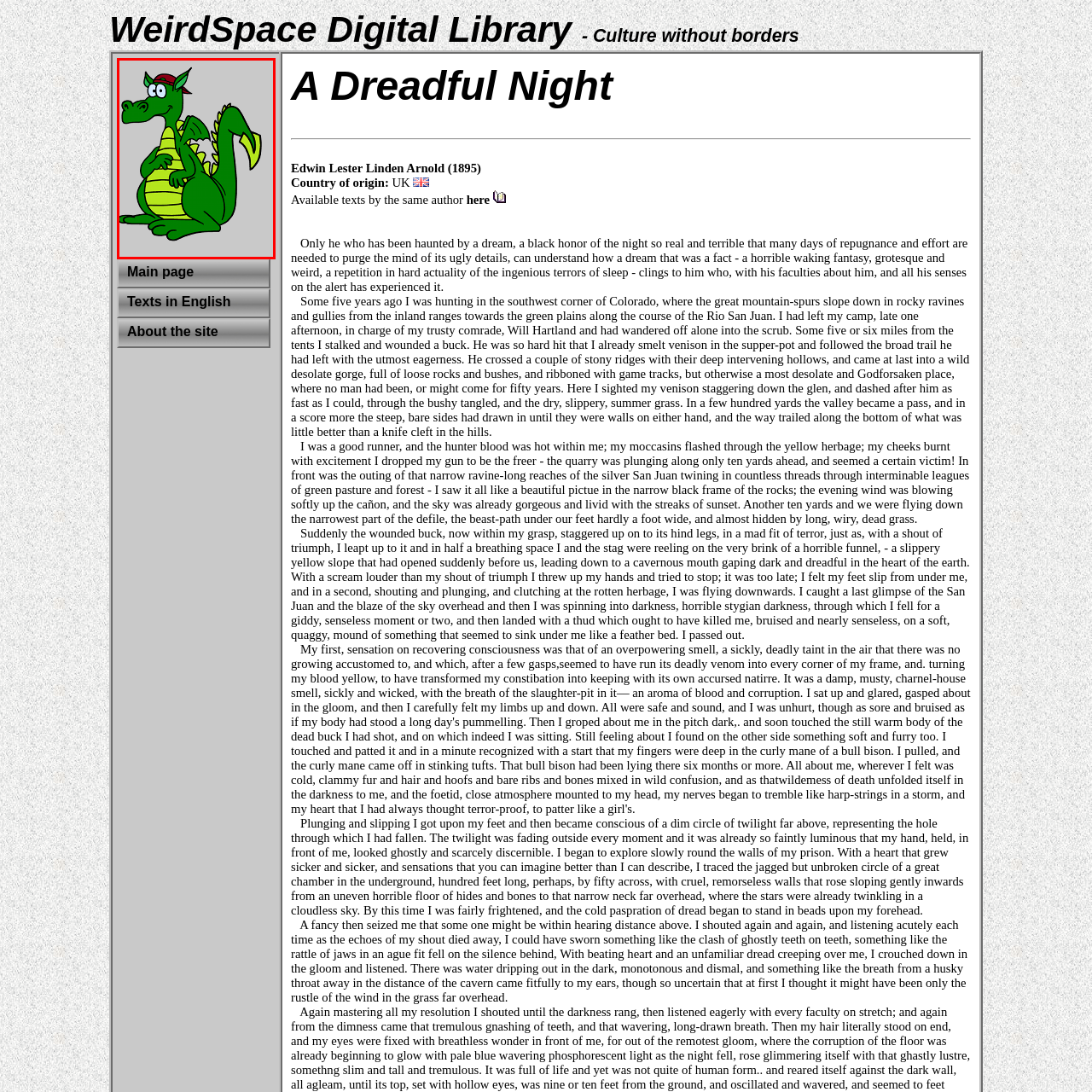Observe the image inside the red bounding box and answer briefly using a single word or phrase: What is the shape of the dragon's wings?

Short and round